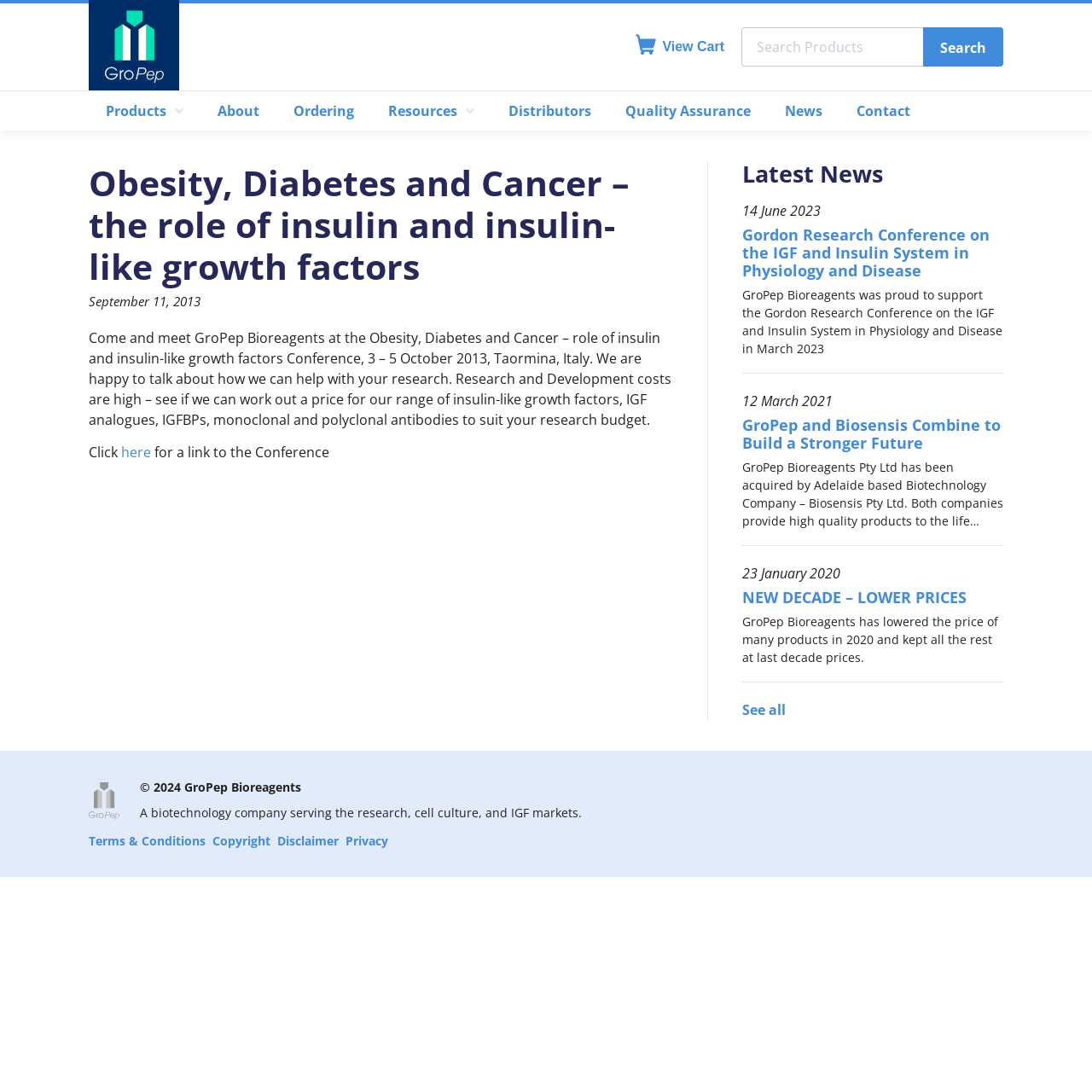Find the bounding box coordinates for the HTML element described in this sentence: "News". Provide the coordinates as four float numbers between 0 and 1, in the format [left, top, right, bottom].

[0.703, 0.084, 0.769, 0.12]